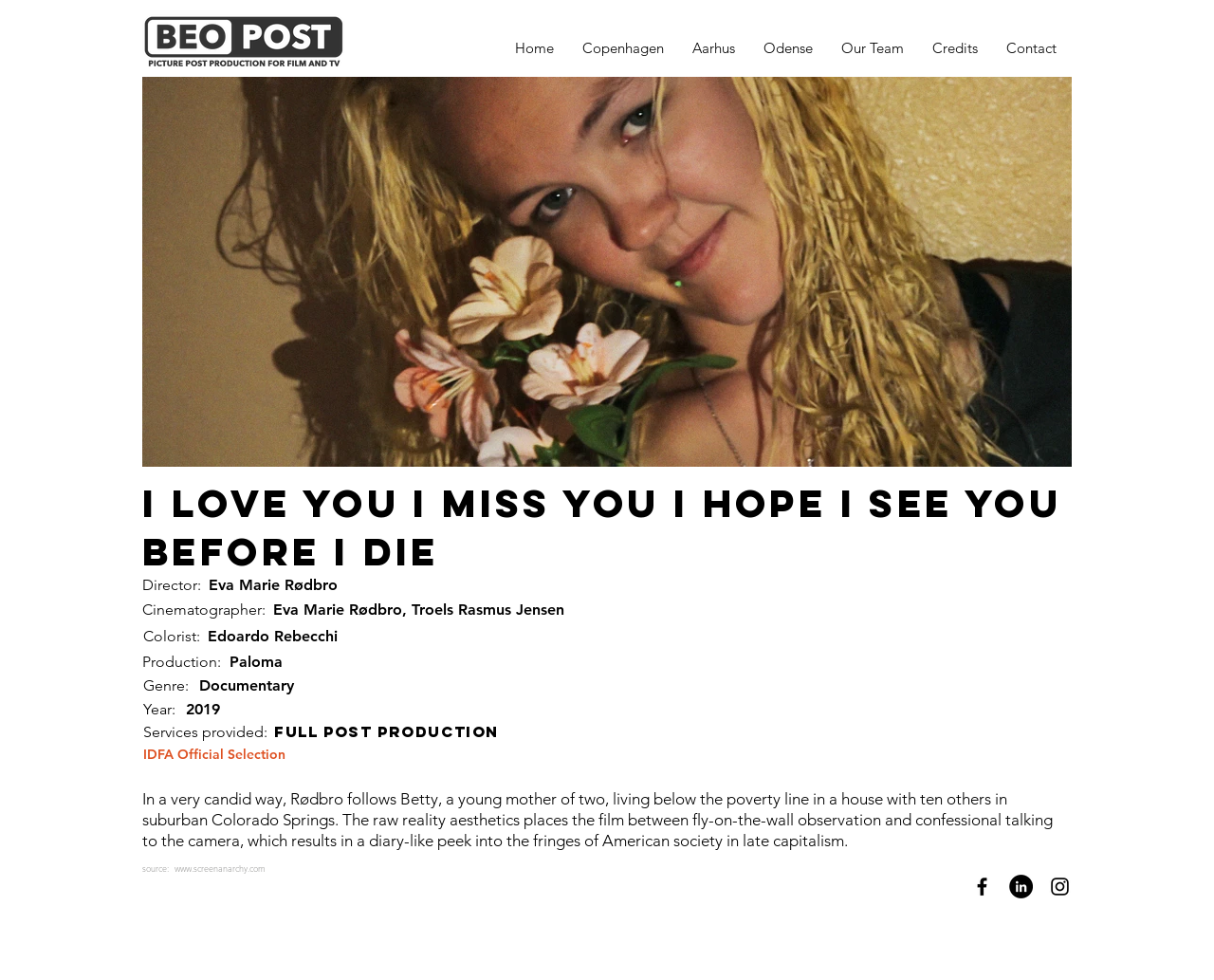Find the bounding box coordinates of the clickable area required to complete the following action: "Explore the Copenhagen page".

[0.468, 0.025, 0.559, 0.074]